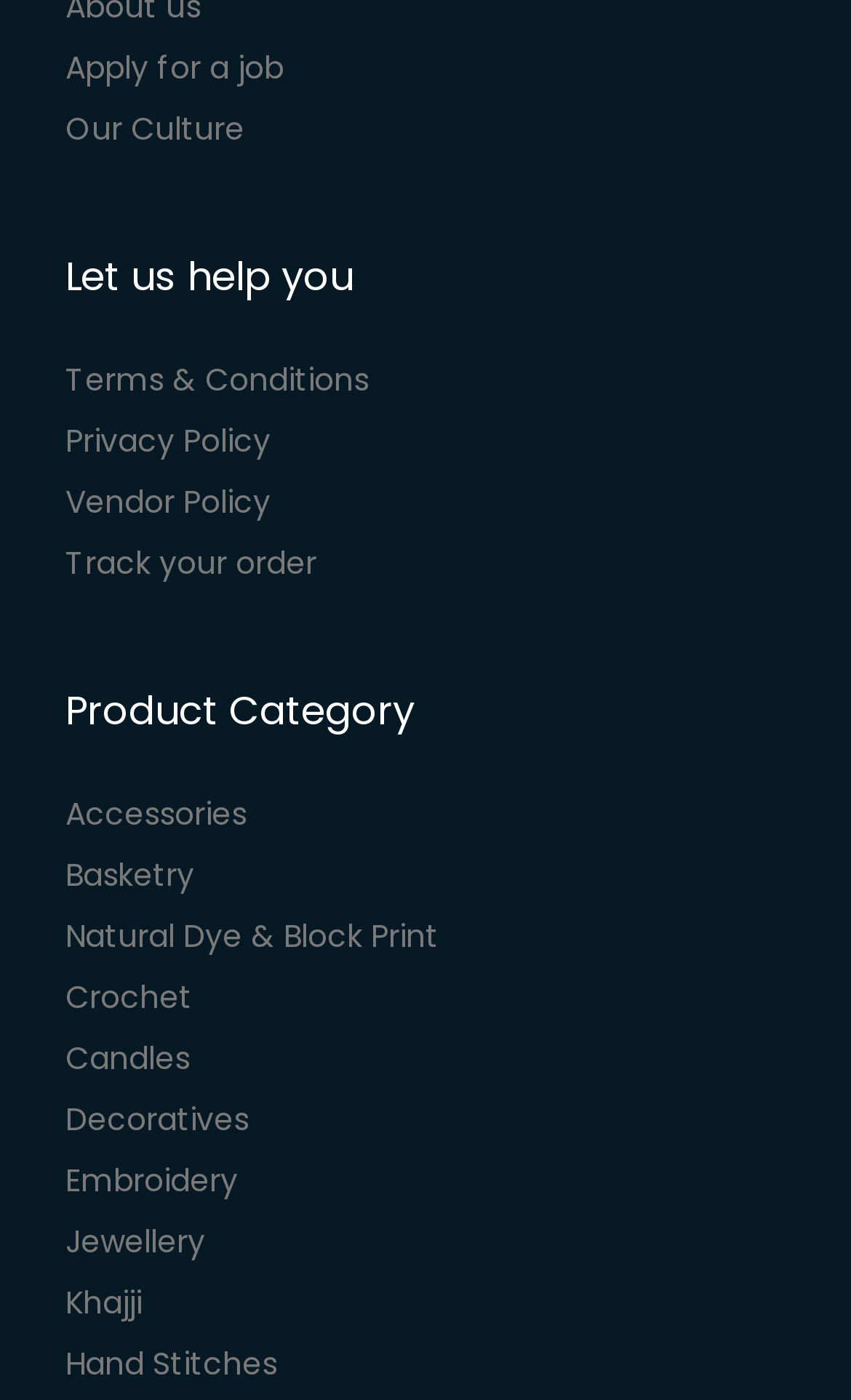Identify the coordinates of the bounding box for the element that must be clicked to accomplish the instruction: "Explore our culture".

[0.077, 0.076, 0.287, 0.108]